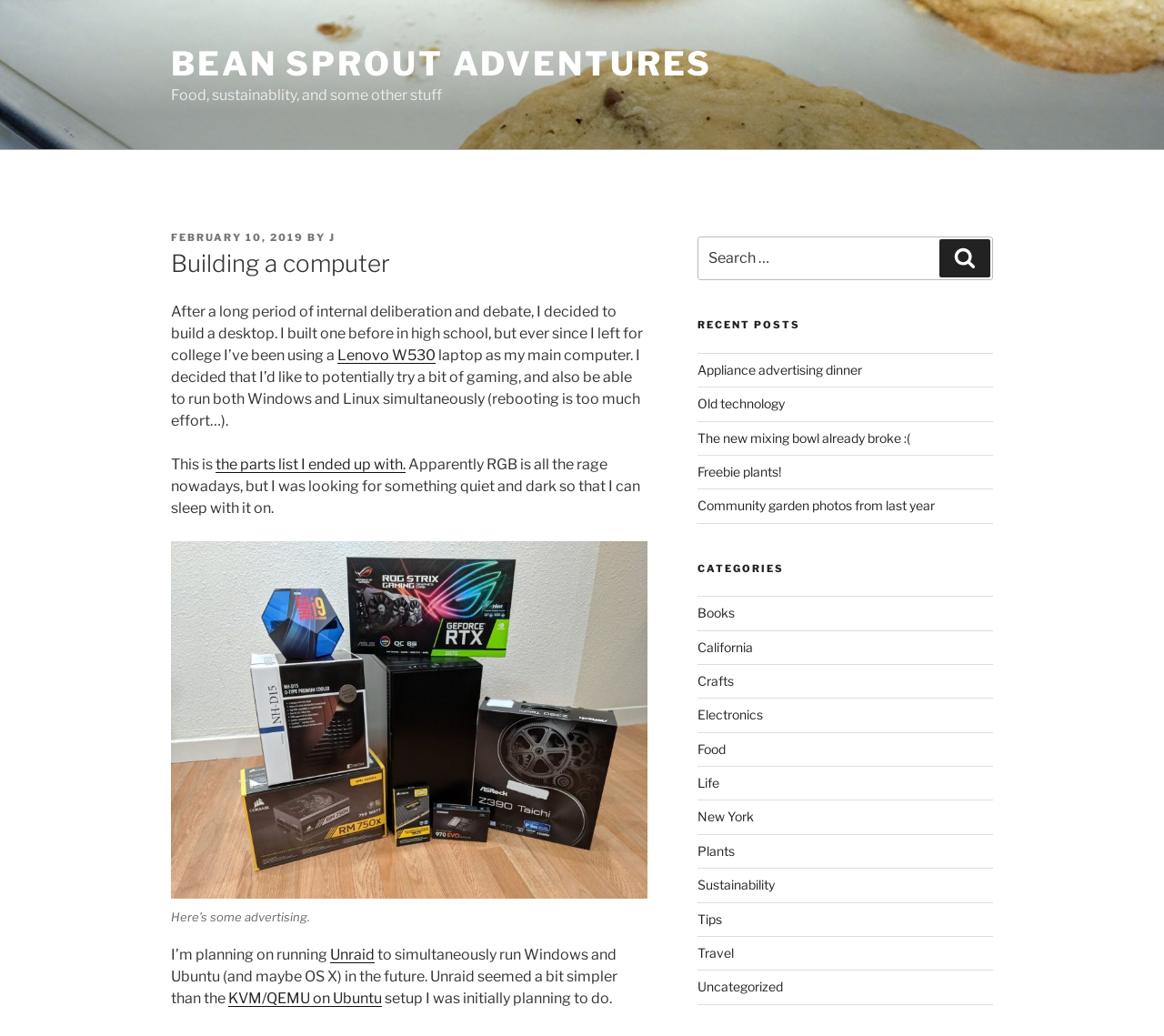Find and indicate the bounding box coordinates of the region you should select to follow the given instruction: "Search for something".

[0.599, 0.228, 0.853, 0.271]